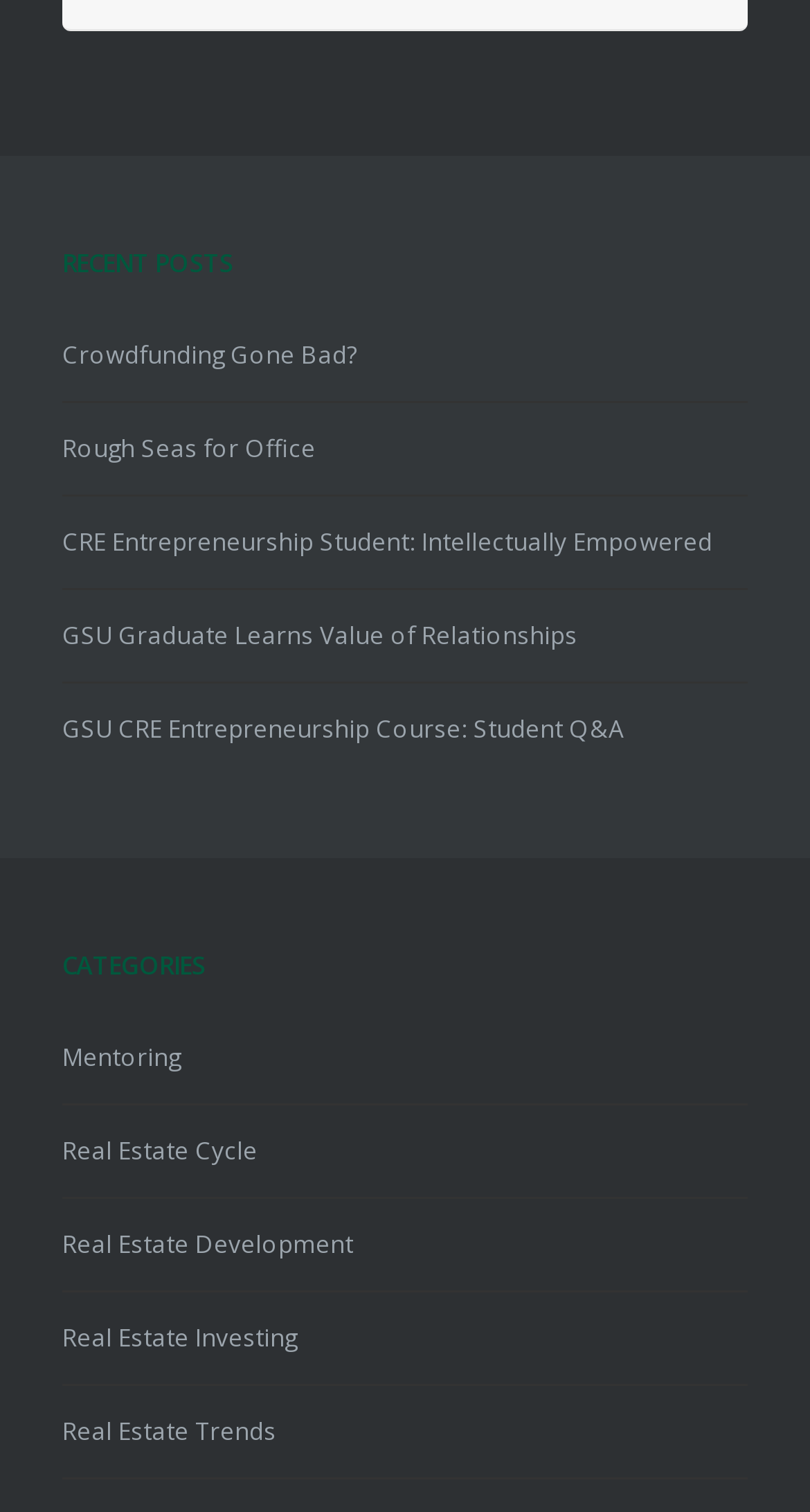What is the vertical position of the 'CATEGORIES' heading?
Please use the image to deliver a detailed and complete answer.

The 'CATEGORIES' heading has a bounding box with y1 coordinate 0.623, which is greater than the y1 coordinates of the post links, indicating that it is positioned below the posts.